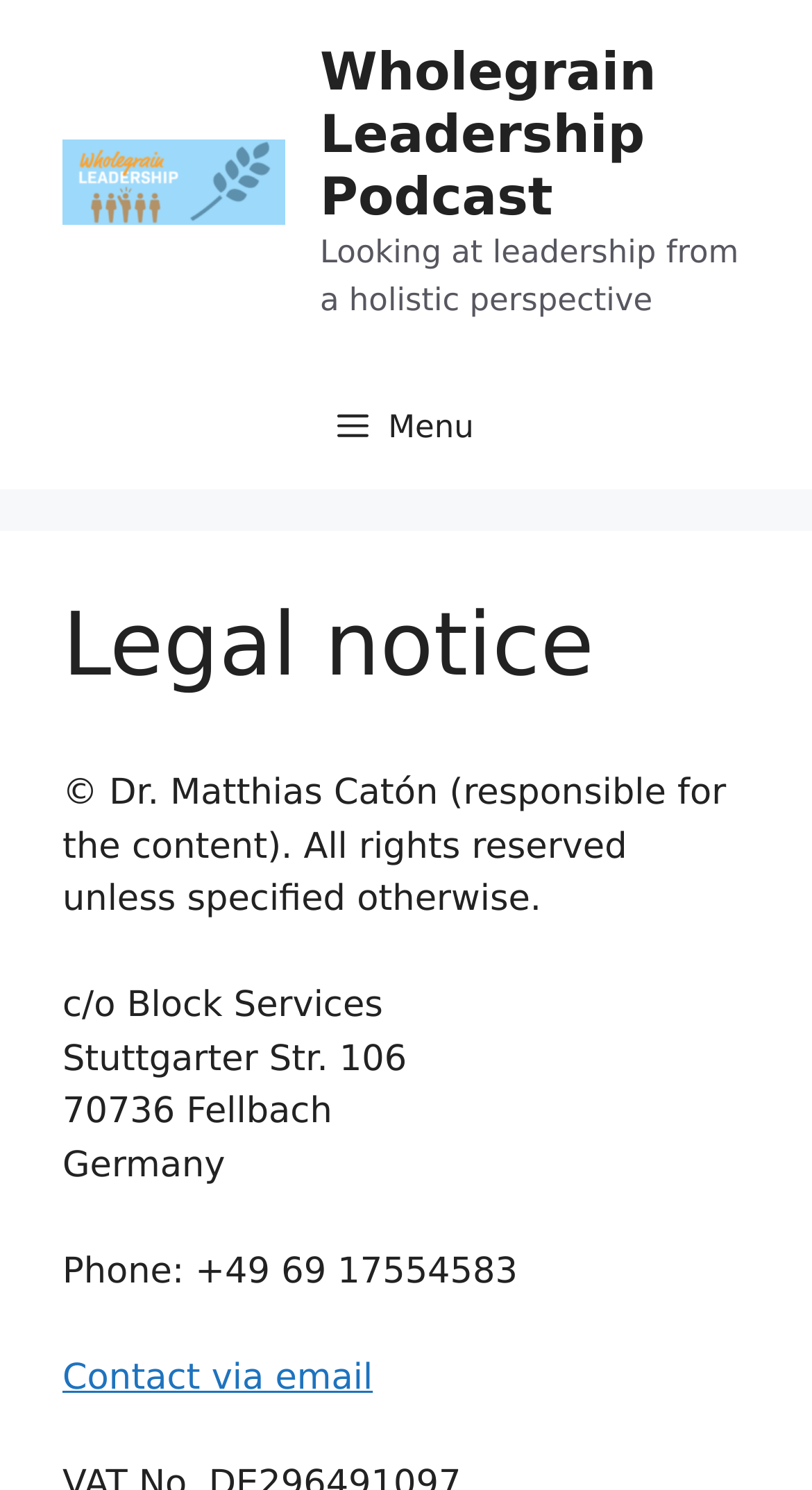How can I contact the podcast via email?
Use the screenshot to answer the question with a single word or phrase.

Contact via email